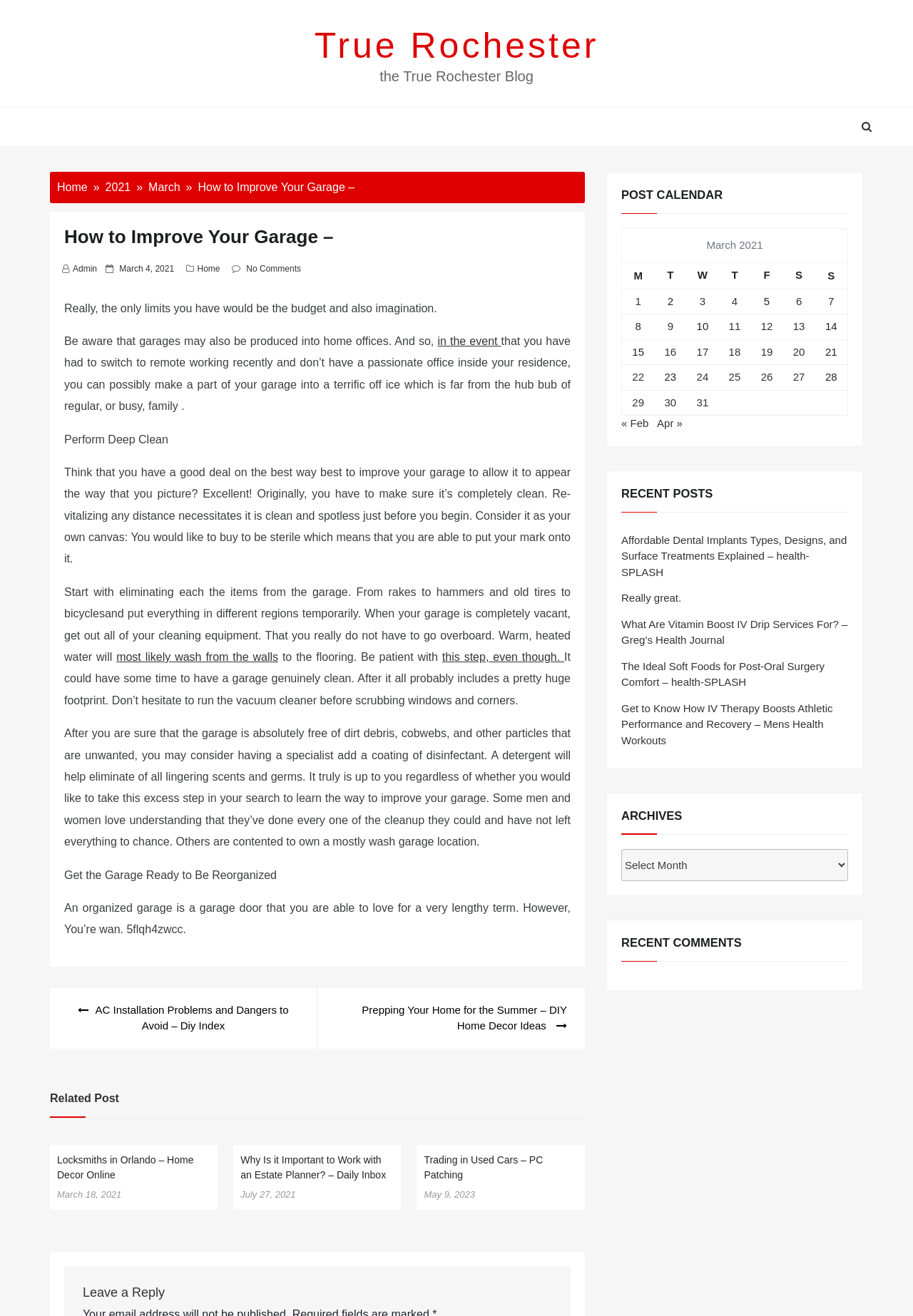When was the blog post published?
From the image, respond with a single word or phrase.

March 4, 2021